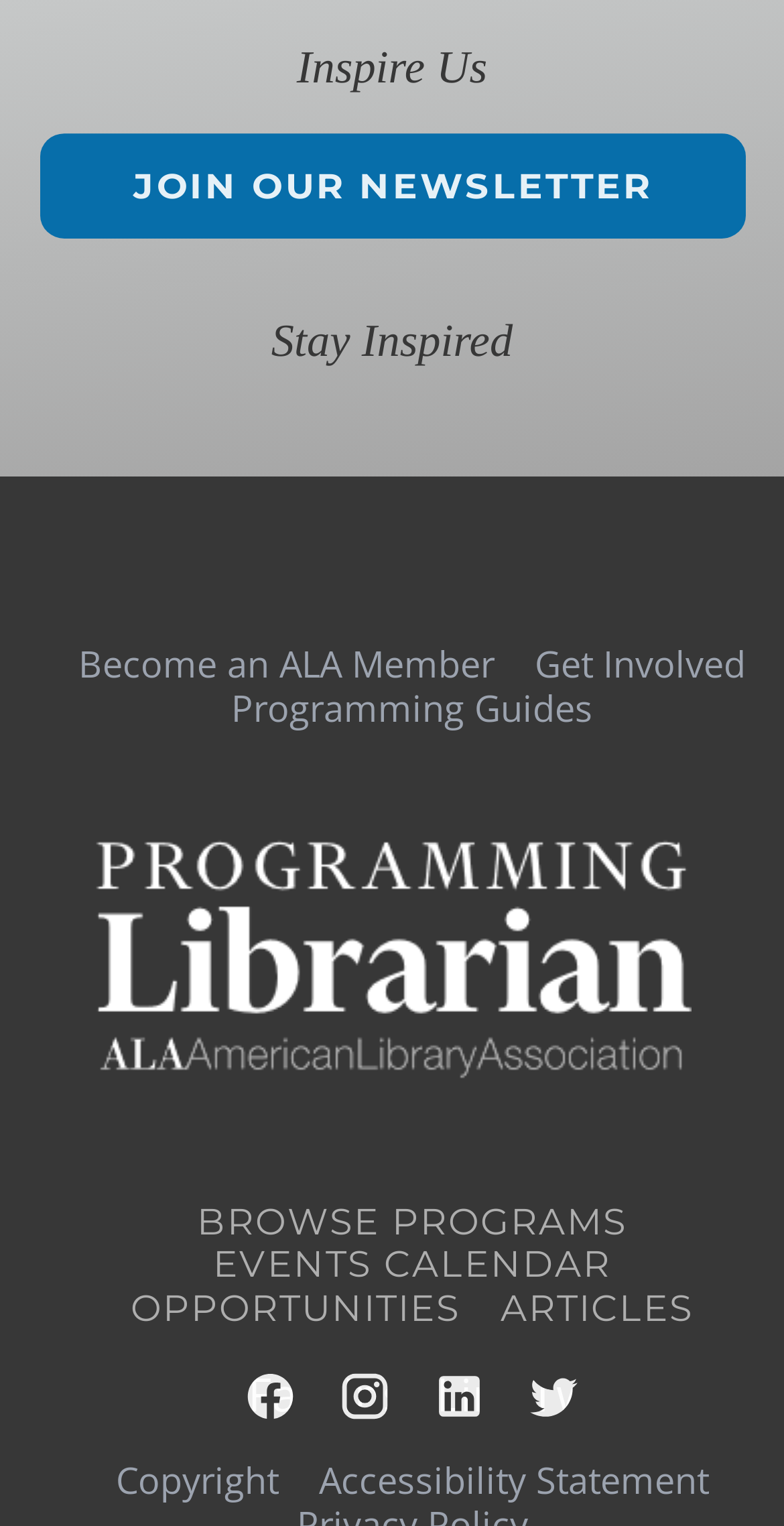Find the bounding box coordinates of the area to click in order to follow the instruction: "Browse programs".

[0.251, 0.789, 0.8, 0.813]